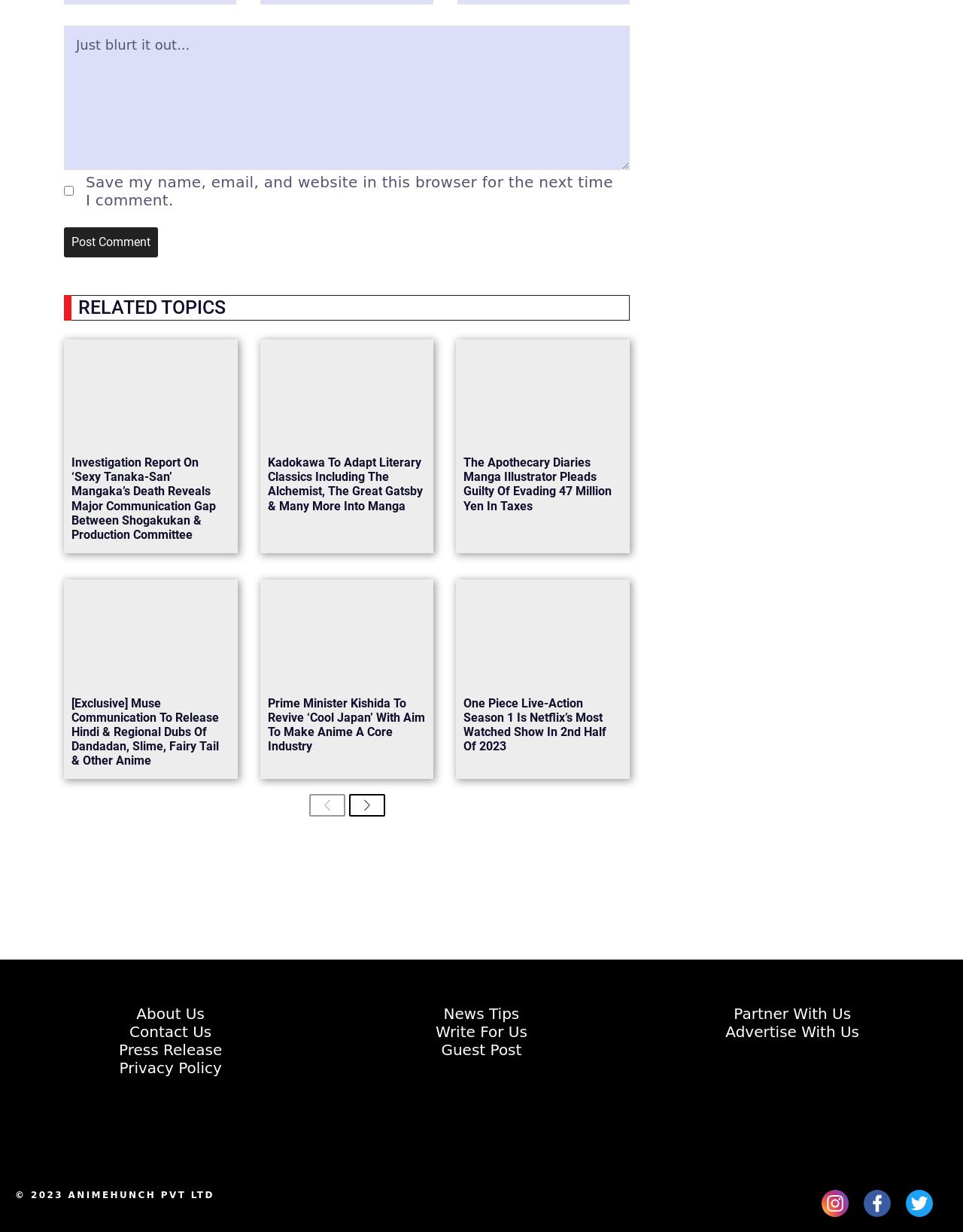Specify the bounding box coordinates of the region I need to click to perform the following instruction: "Click the 'Next' button". The coordinates must be four float numbers in the range of 0 to 1, i.e., [left, top, right, bottom].

[0.375, 0.648, 0.411, 0.662]